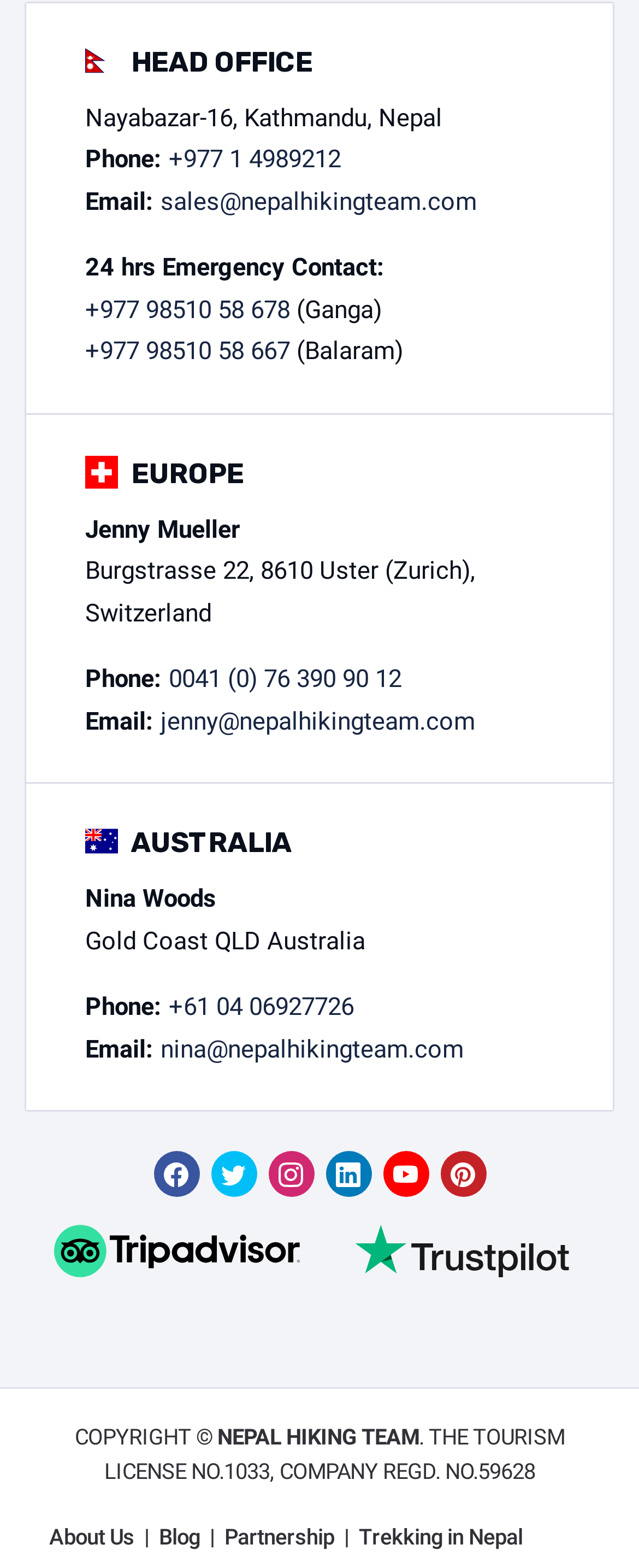Given the description "About Us", provide the bounding box coordinates of the corresponding UI element.

[0.077, 0.969, 0.21, 0.991]